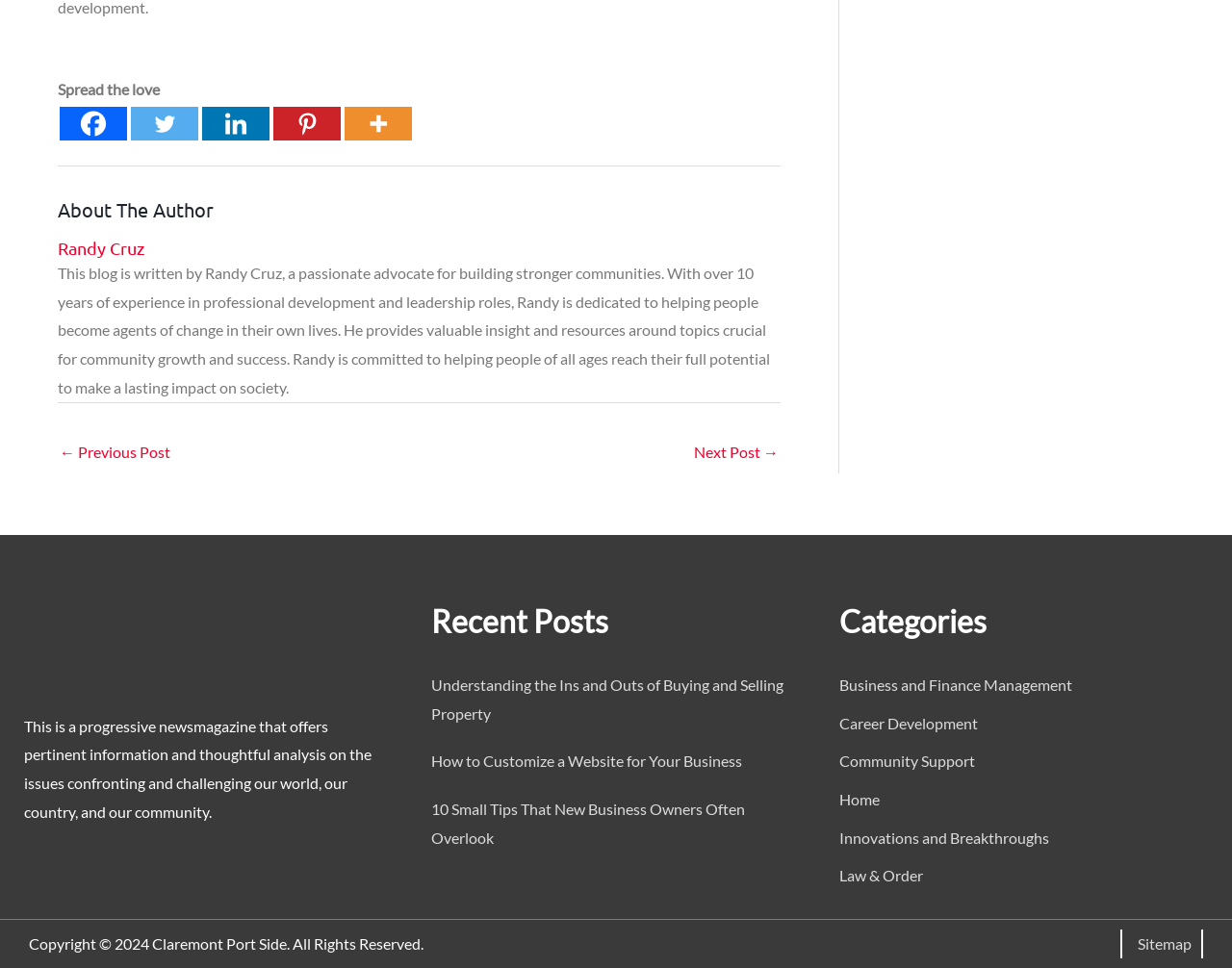What is the author's name?
Deliver a detailed and extensive answer to the question.

The author's name is mentioned in the 'About The Author' section, which is a heading element with the text 'Randy Cruz'.